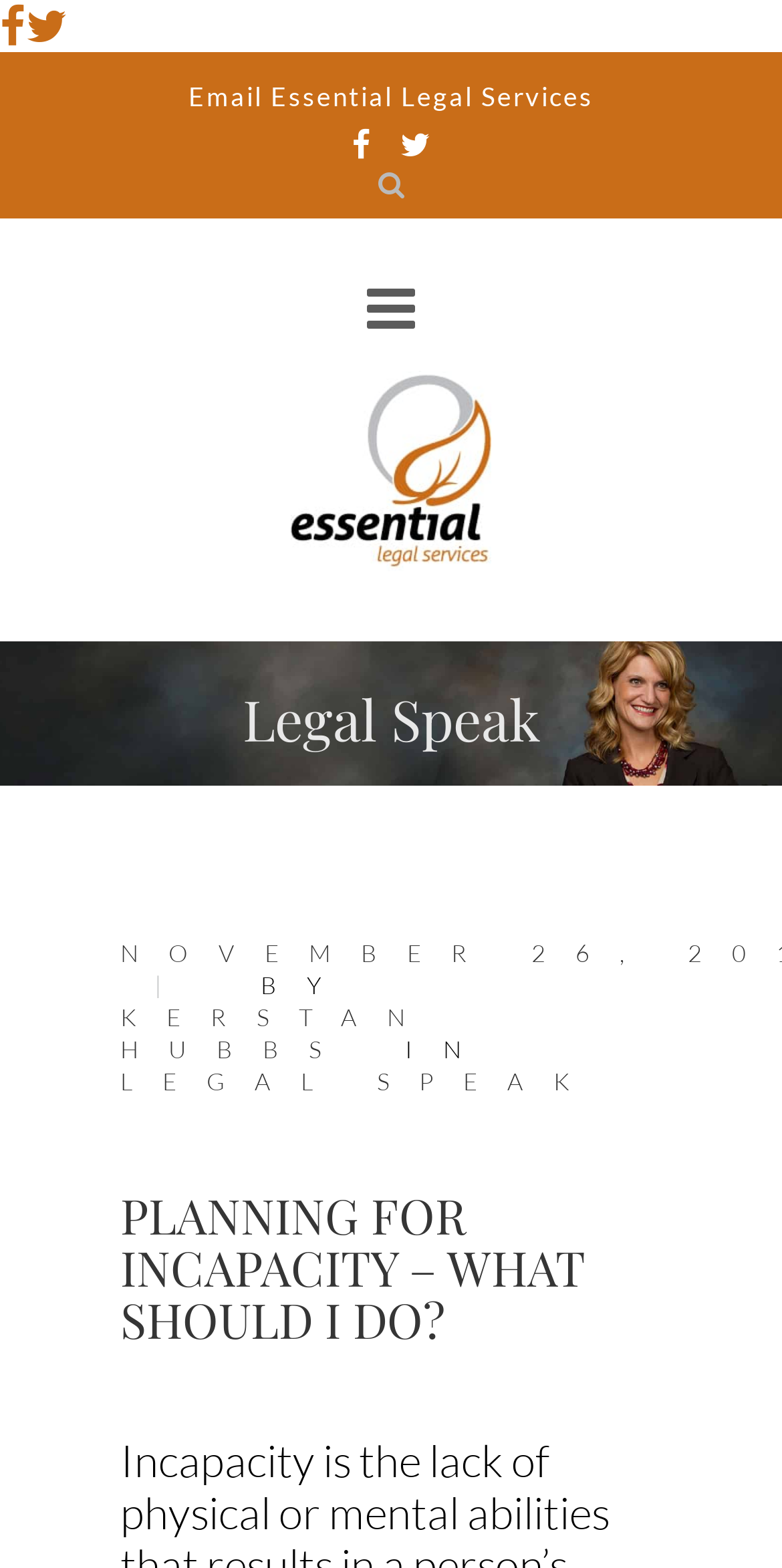Consider the image and give a detailed and elaborate answer to the question: 
Who is the author of the article?

I found the author's name by looking at the link with the text 'KERSTAN HUBBS' inside the HeaderAsNonLandmark element, which is a child of the heading element with the text 'Legal Speak'.